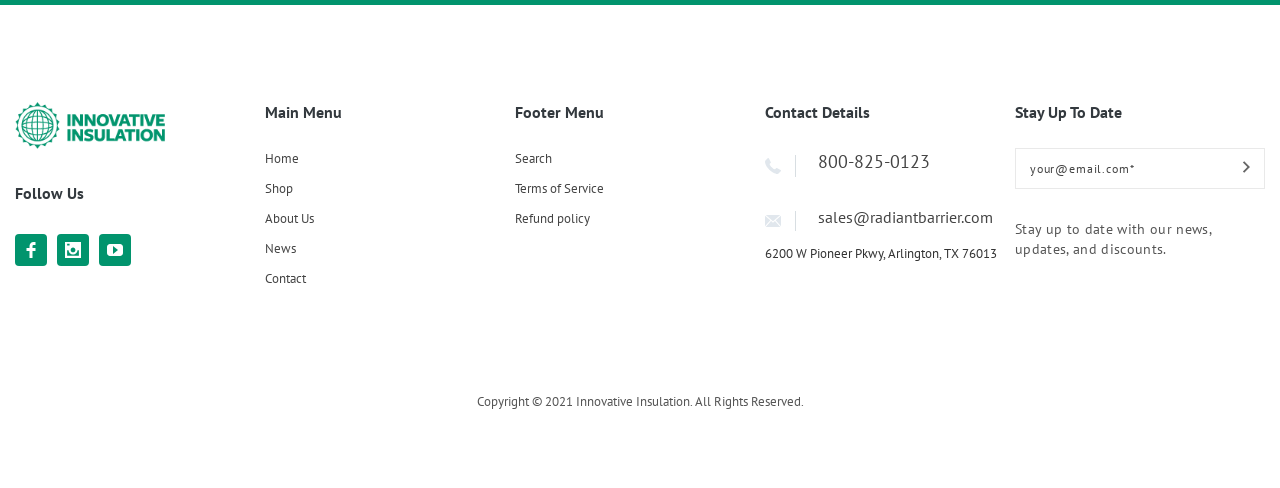From the element description Terms of Service, predict the bounding box coordinates of the UI element. The coordinates must be specified in the format (top-left x, top-left y, bottom-right x, bottom-right y) and should be within the 0 to 1 range.

[0.402, 0.378, 0.472, 0.413]